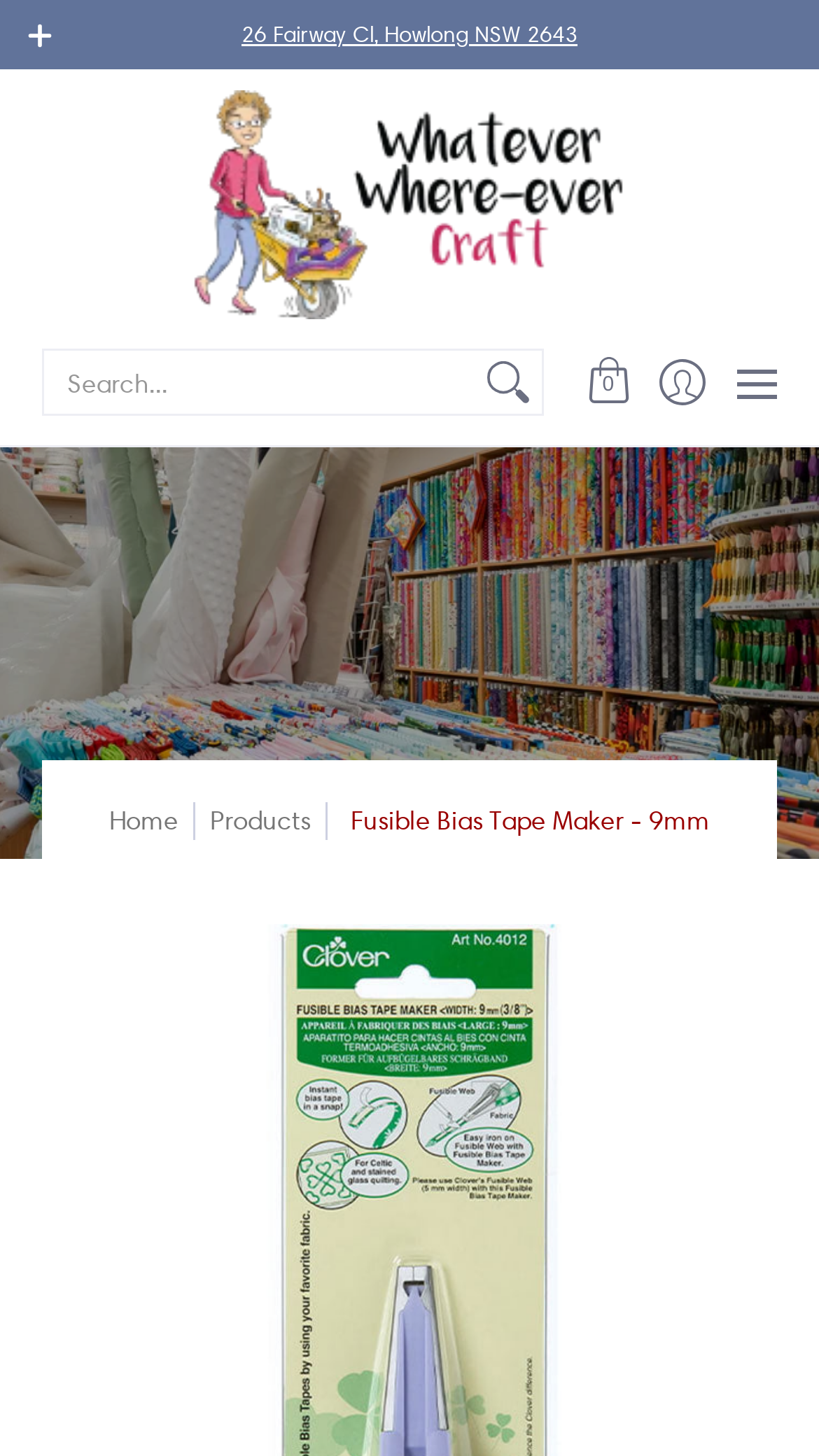Is the search box expanded?
Your answer should be a single word or phrase derived from the screenshot.

False